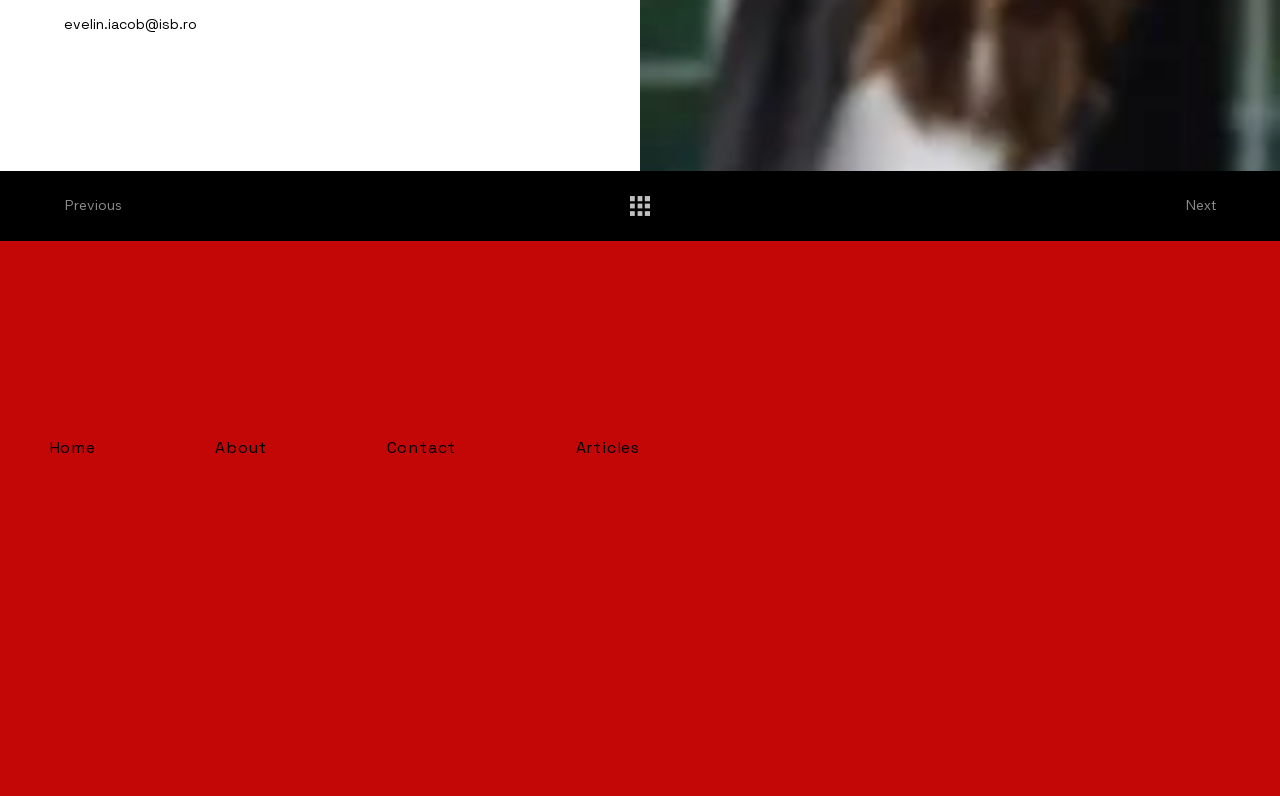From the webpage screenshot, predict the bounding box coordinates (top-left x, top-left y, bottom-right x, bottom-right y) for the UI element described here: Articles

[0.435, 0.55, 0.5, 0.574]